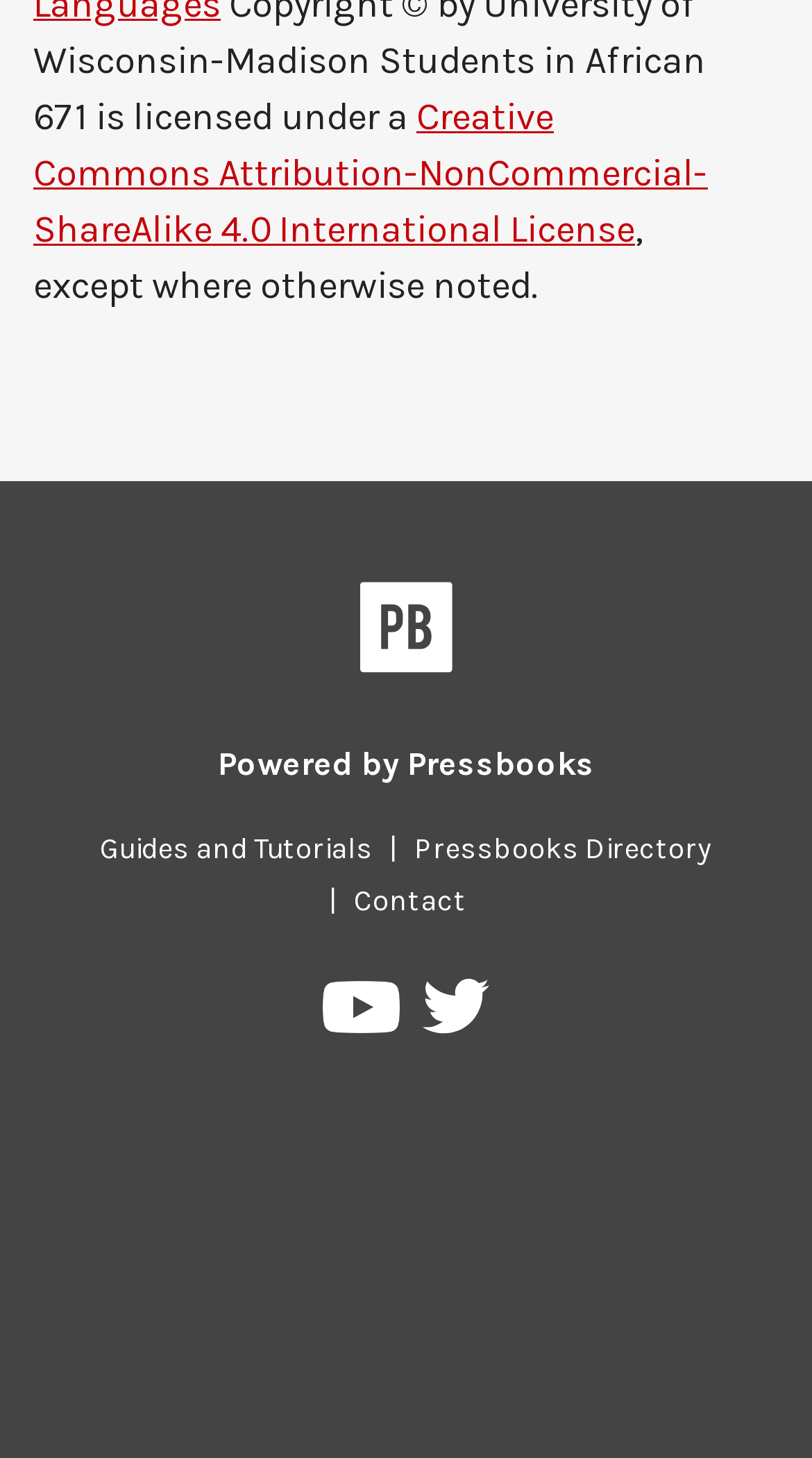Pinpoint the bounding box coordinates of the element to be clicked to execute the instruction: "Watch Pressbooks on YouTube".

[0.398, 0.673, 0.499, 0.723]